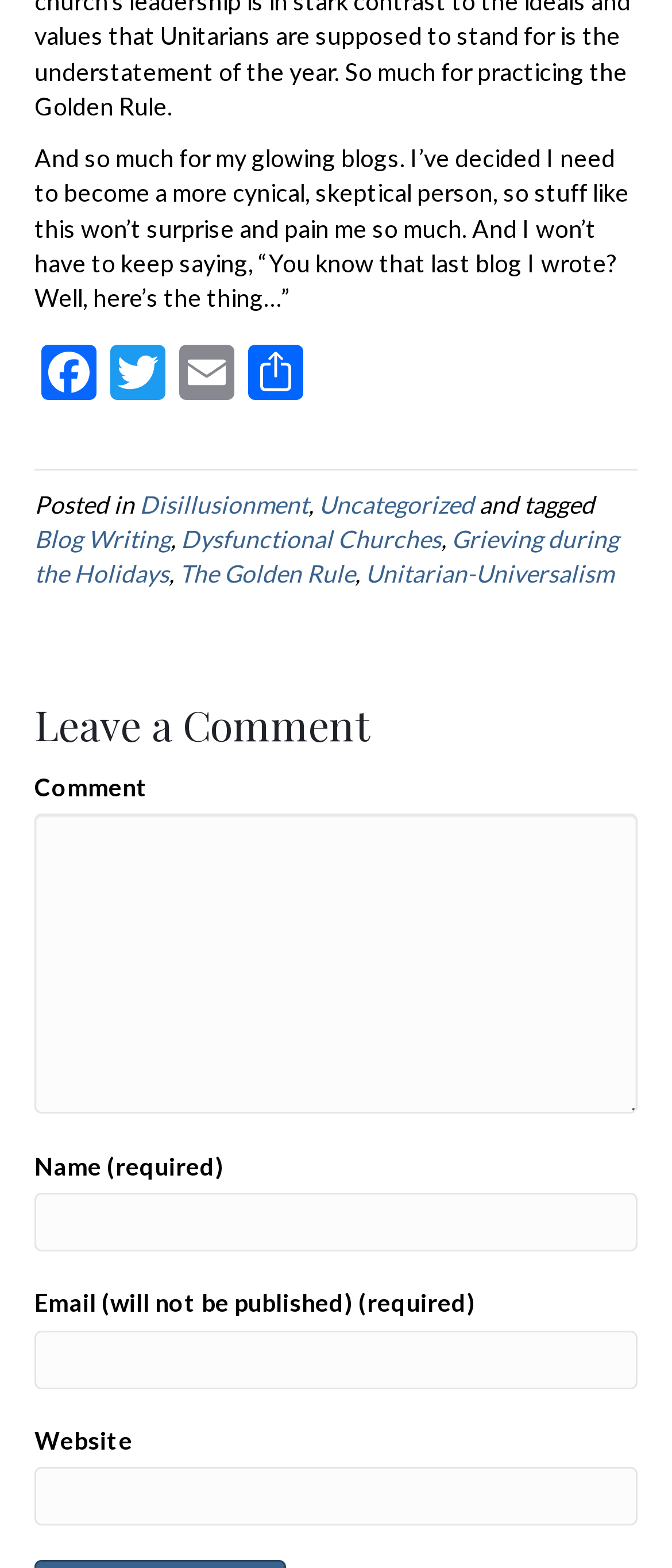Find the bounding box coordinates for the HTML element specified by: "parent_node: Comment name="comment"".

[0.051, 0.519, 0.949, 0.711]